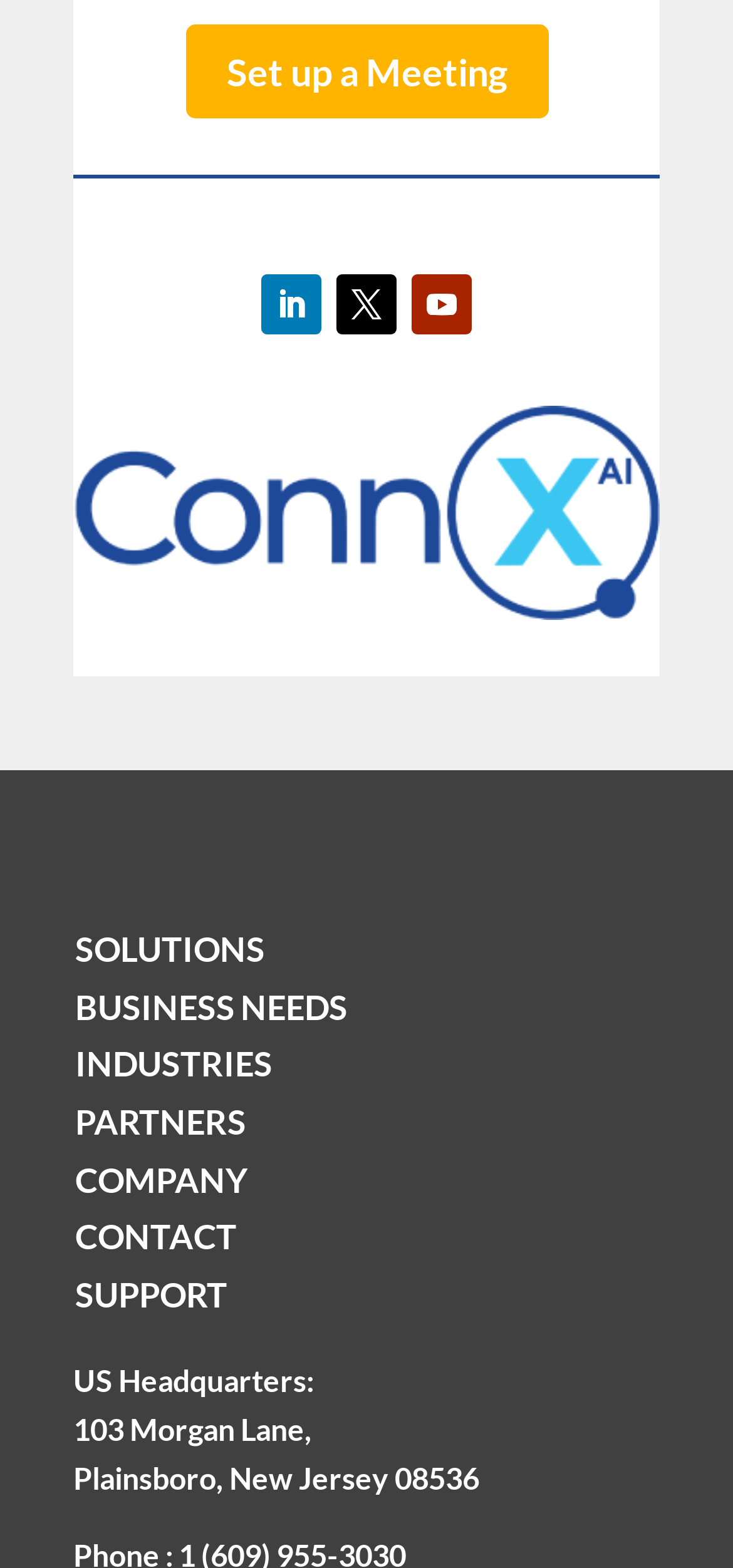Please respond to the question using a single word or phrase:
Is there an image on the webpage?

Yes